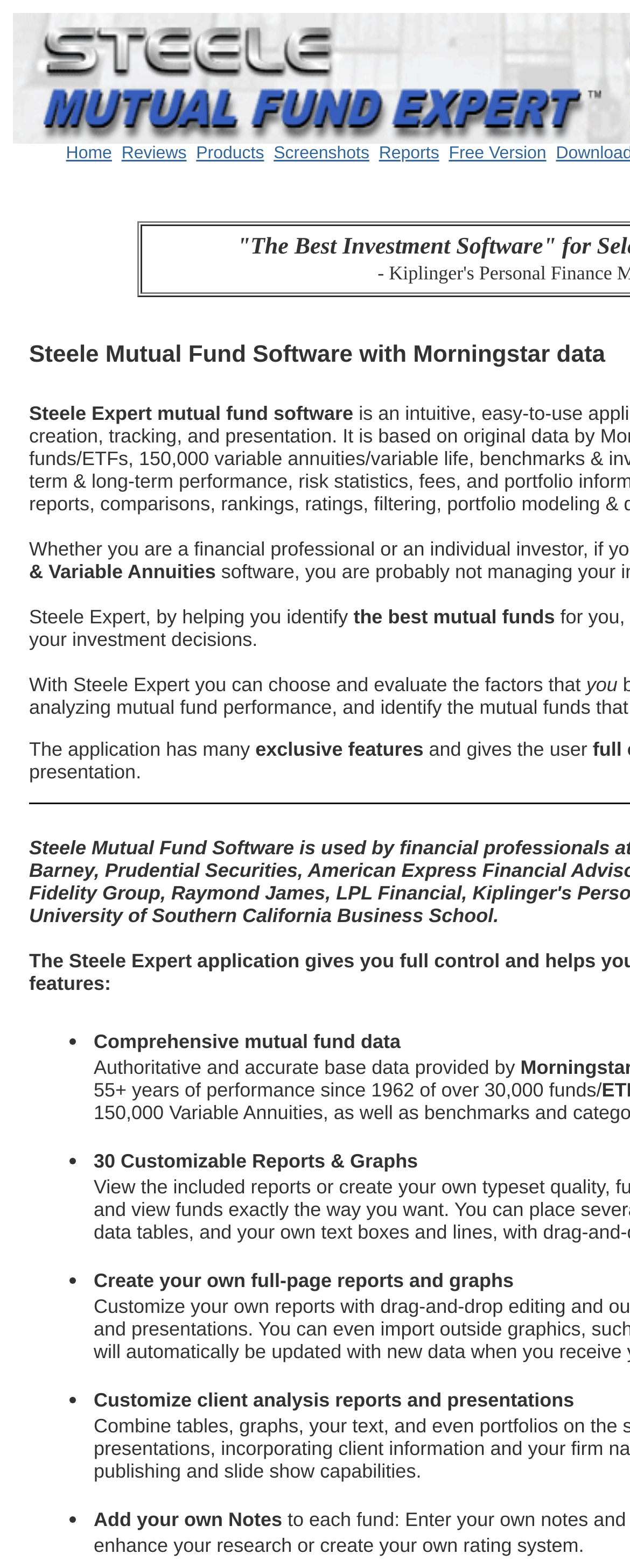Determine the bounding box for the described UI element: "Screenshots".

[0.434, 0.092, 0.586, 0.104]